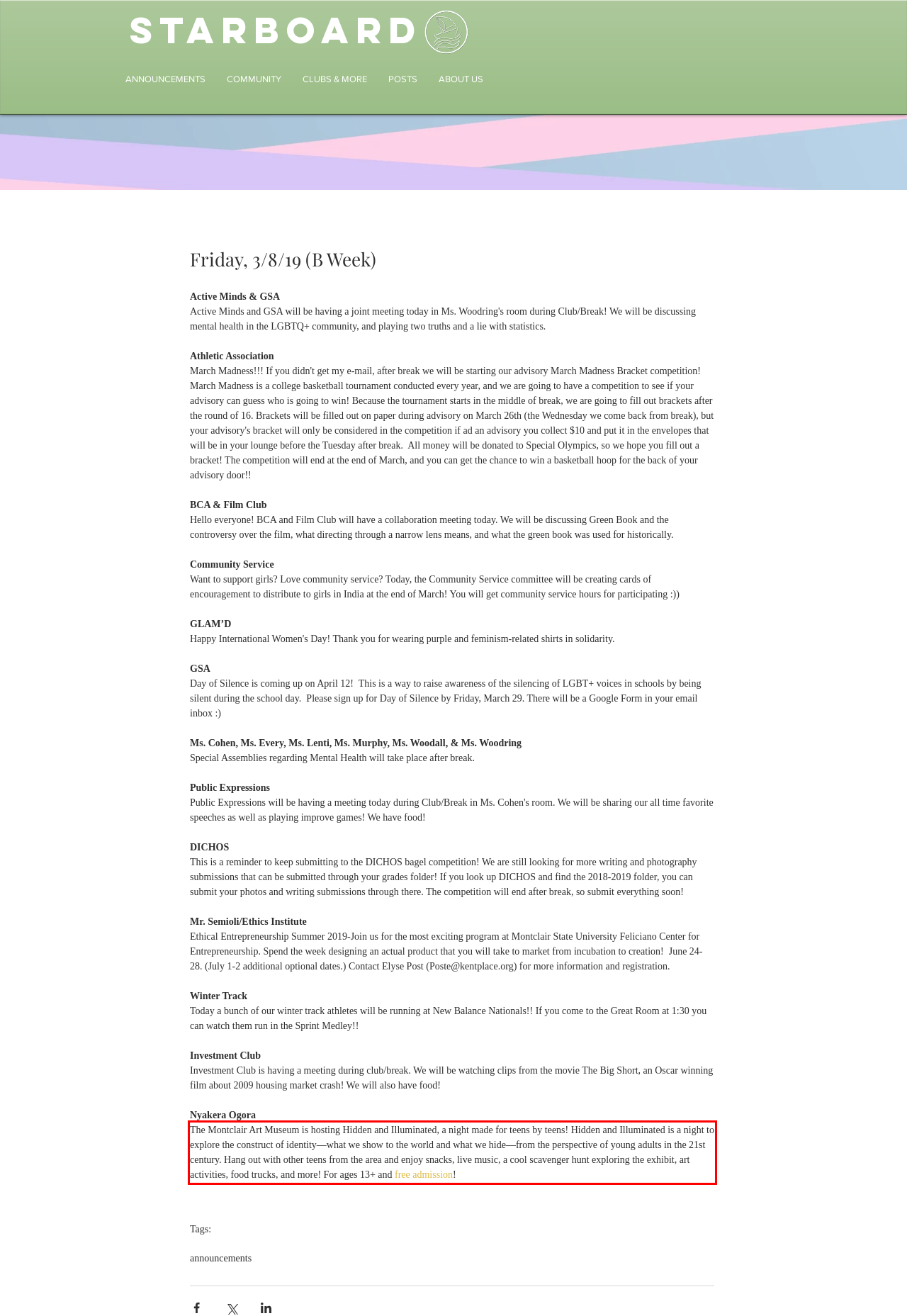Please extract the text content within the red bounding box on the webpage screenshot using OCR.

The Montclair Art Museum is hosting Hidden and Illuminated, a night made for teens by teens! Hidden and Illuminated is a night to explore the construct of identity—what we show to the world and what we hide—from the perspective of young adults in the 21st century. Hang out with other teens from the area and enjoy snacks, live music, a cool scavenger hunt exploring the exhibit, art activities, food trucks, and more! For ages 13+ and free admission!